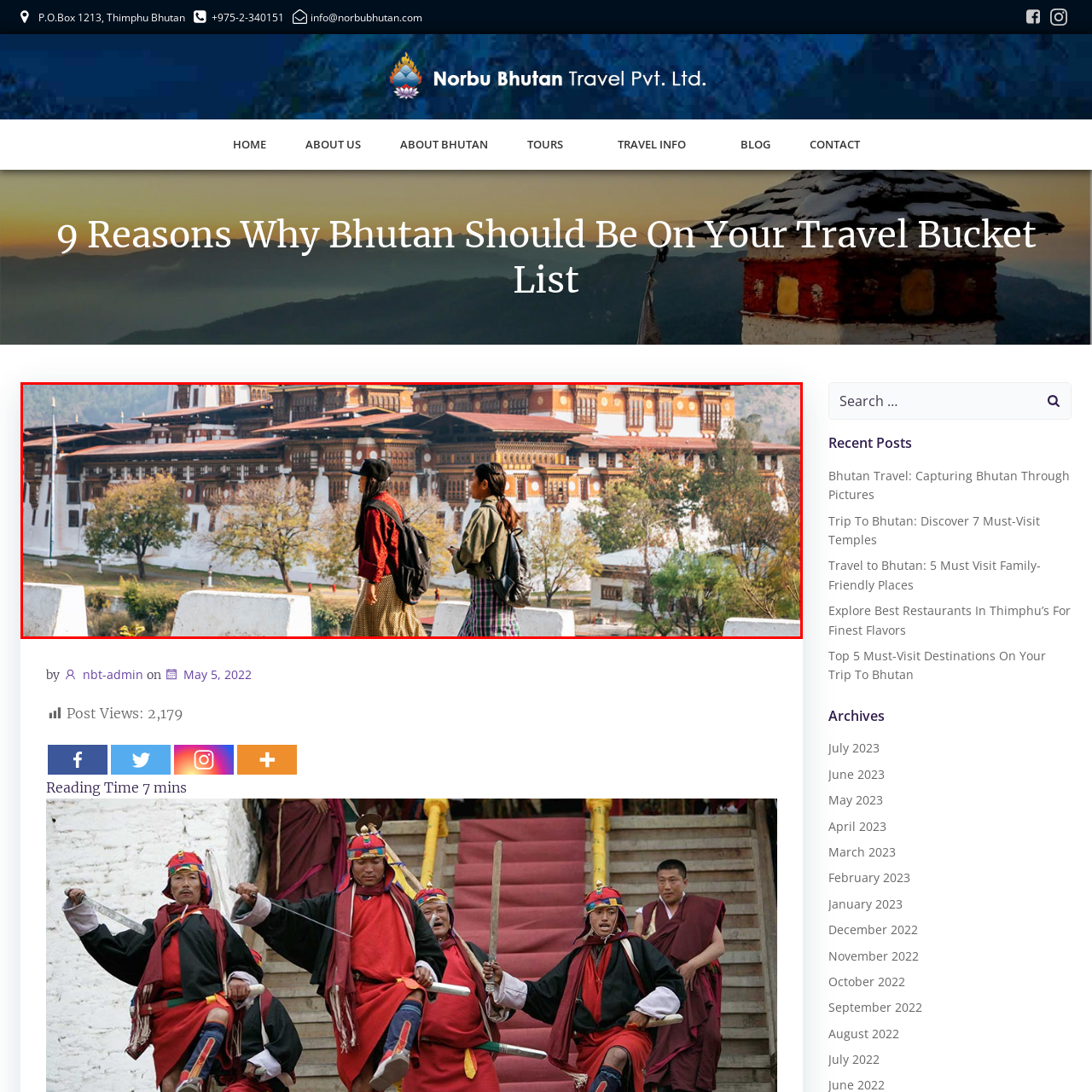What are the women wearing?
Check the image enclosed by the red bounding box and reply to the question using a single word or phrase.

Traditional attire